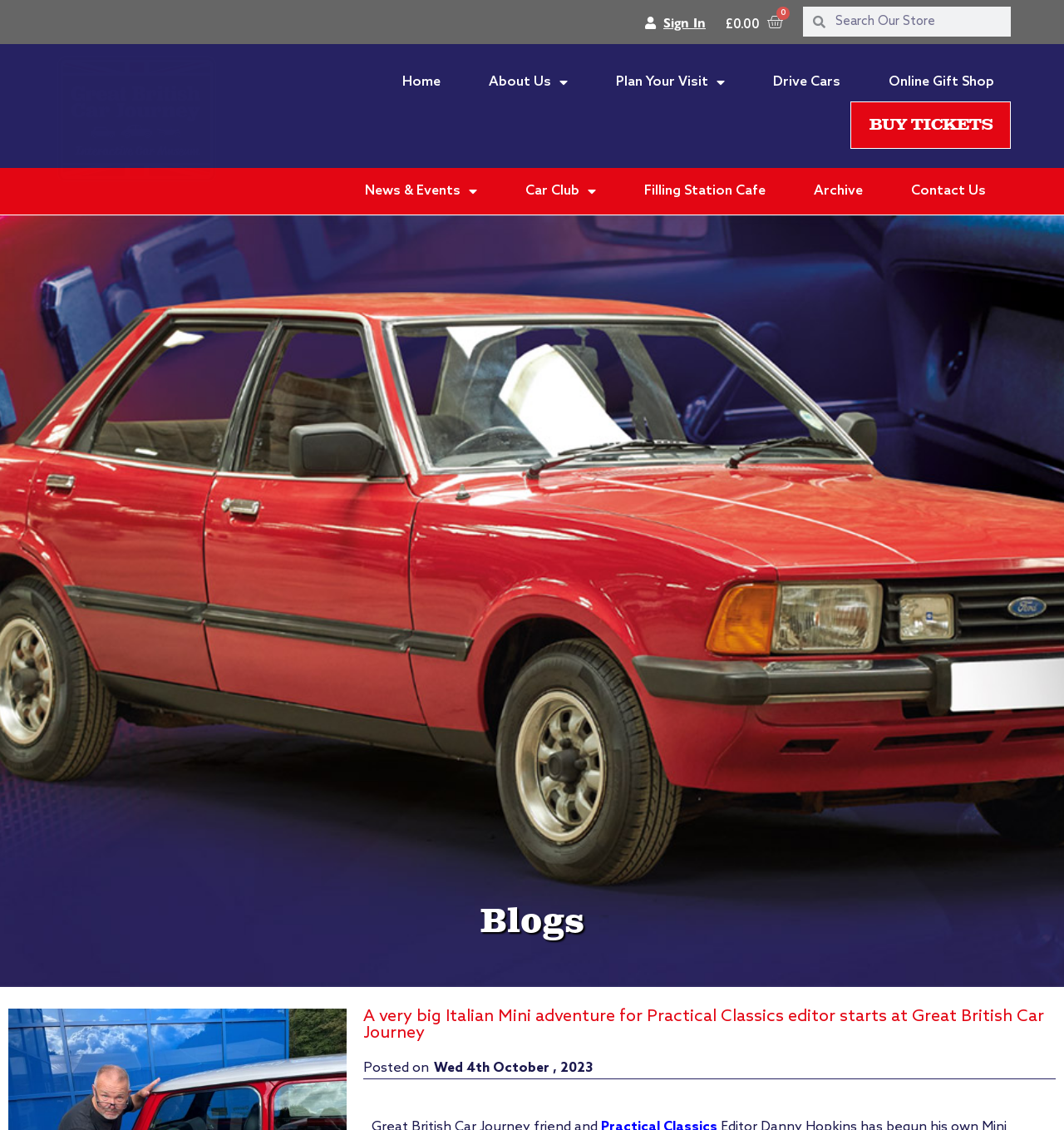Please reply with a single word or brief phrase to the question: 
What is the date mentioned in the webpage?

Wed 4th October, 2023